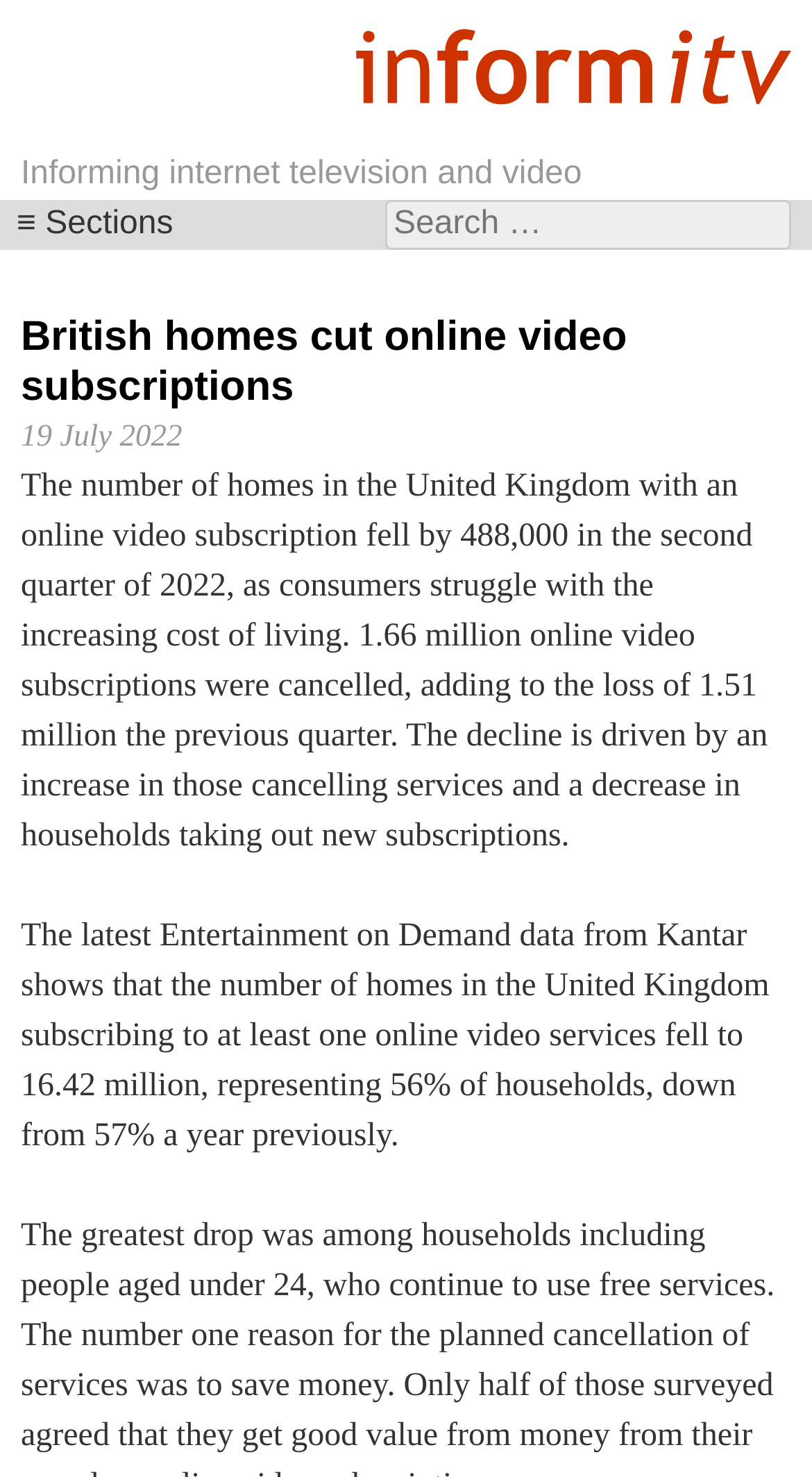What is the topic of the article?
Using the visual information, respond with a single word or phrase.

Online video subscriptions